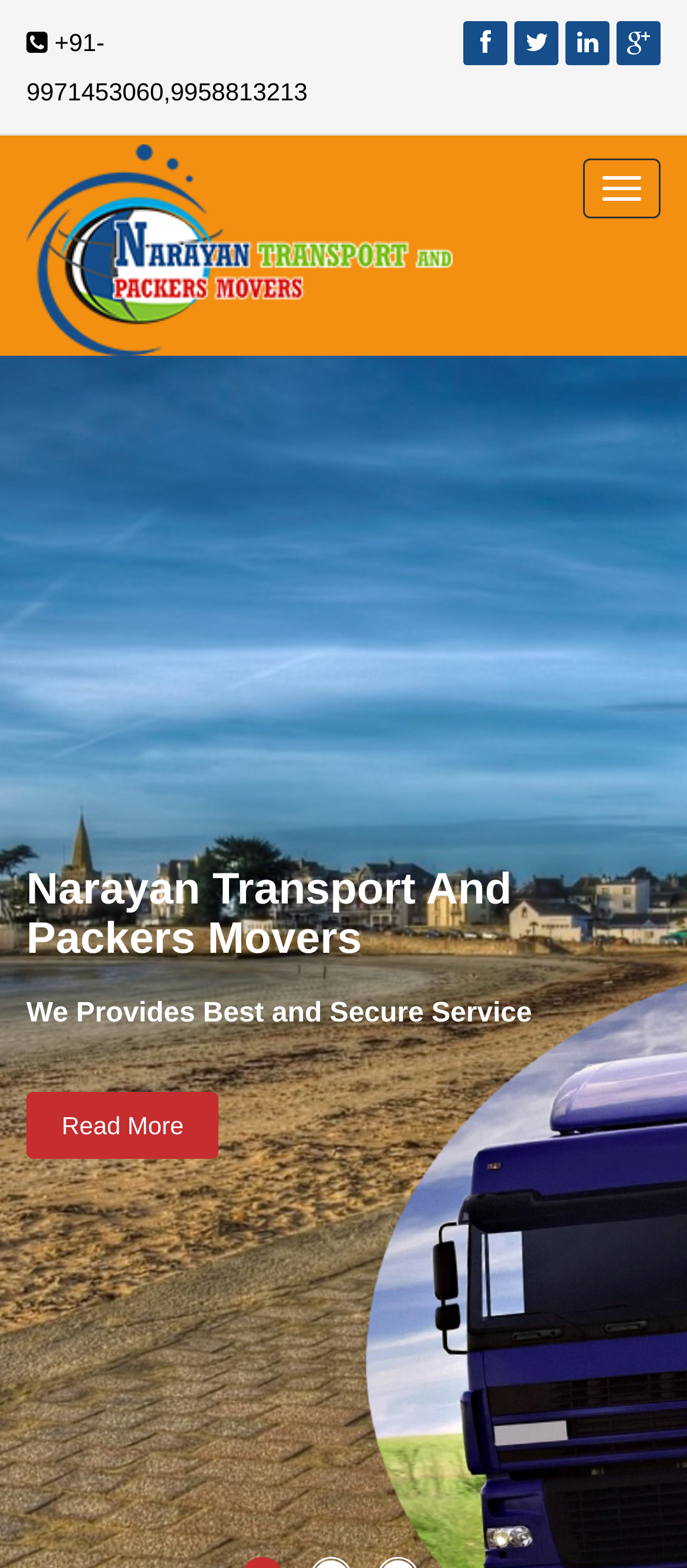Provide the bounding box coordinates of the HTML element described by the text: "parent_node: Toggle navigation". The coordinates should be in the format [left, top, right, bottom] with values between 0 and 1.

[0.038, 0.092, 0.659, 0.227]